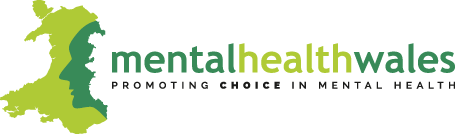Provide a single word or phrase answer to the question: 
What is written below the graphic in the logo?

mentalhealthwales